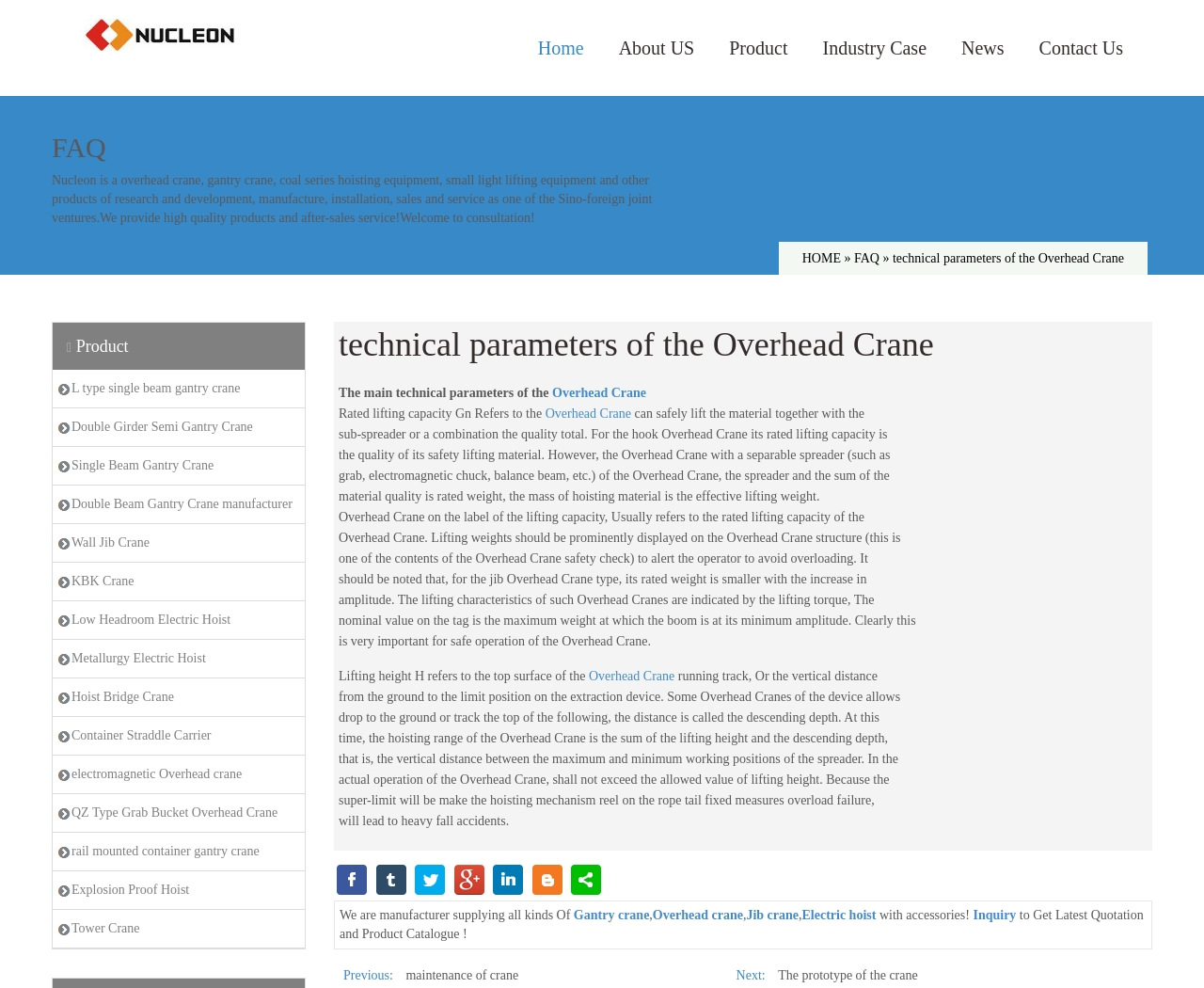Locate the headline of the webpage and generate its content.

technical parameters of the Overhead Crane